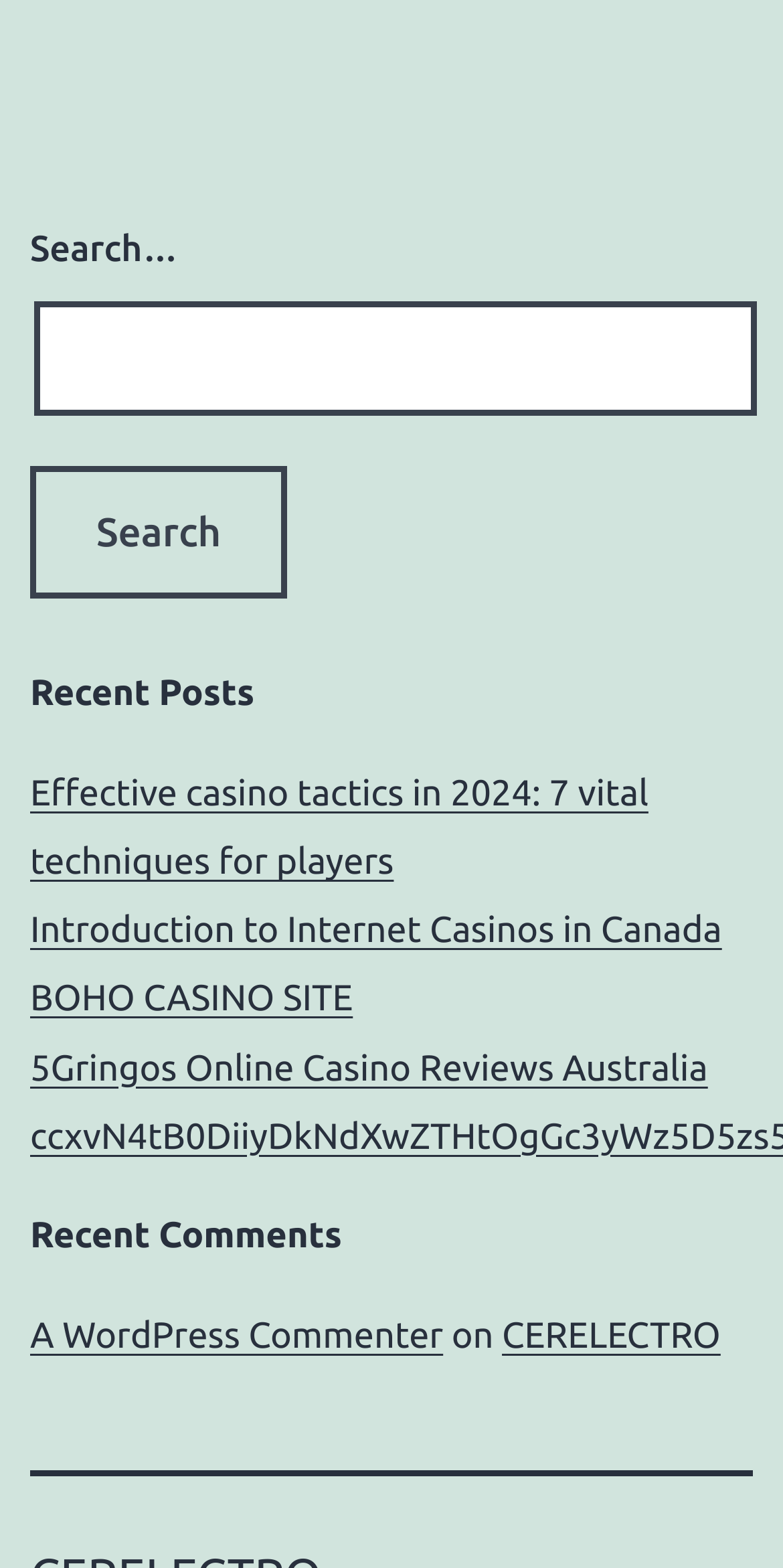Please determine the bounding box coordinates of the element's region to click for the following instruction: "visit BOHO CASINO SITE".

[0.038, 0.624, 0.451, 0.65]